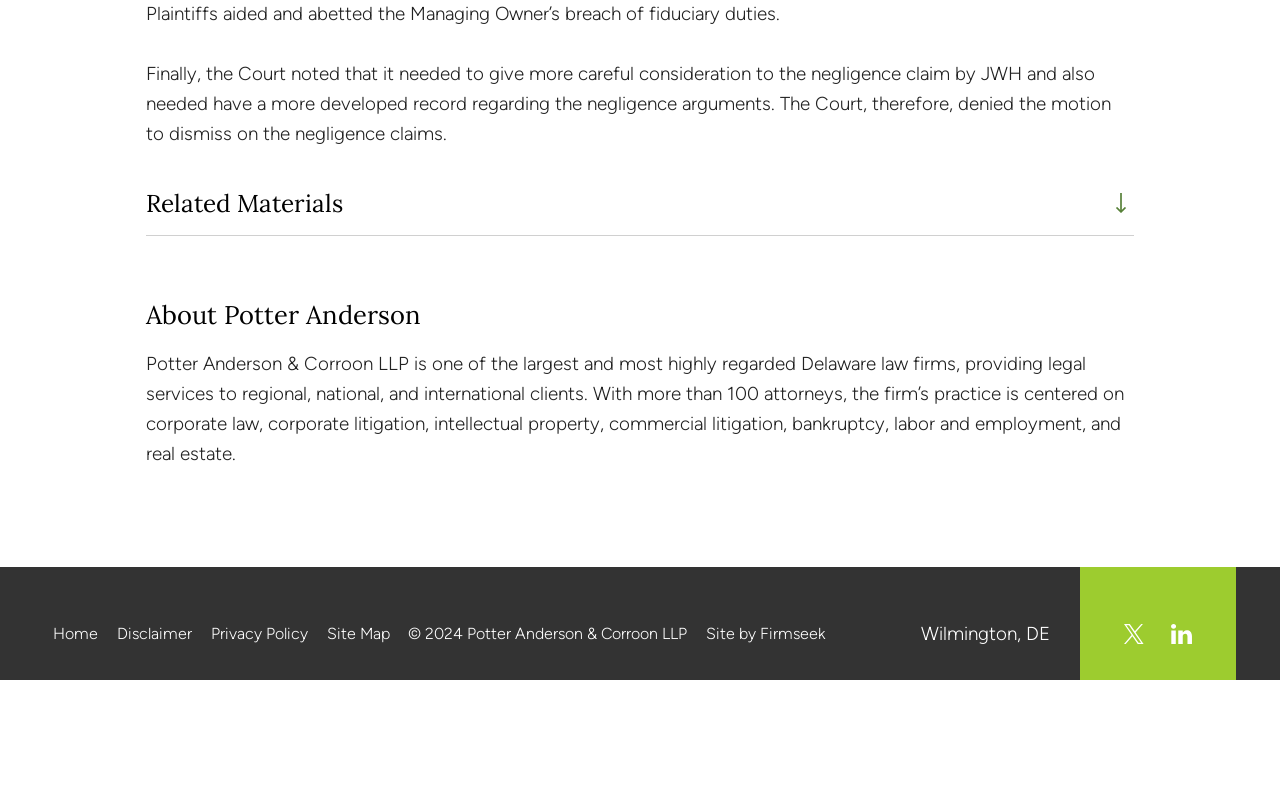Based on the element description, predict the bounding box coordinates (top-left x, top-left y, bottom-right x, bottom-right y) for the UI element in the screenshot: Privacy Policy

[0.165, 0.771, 0.241, 0.794]